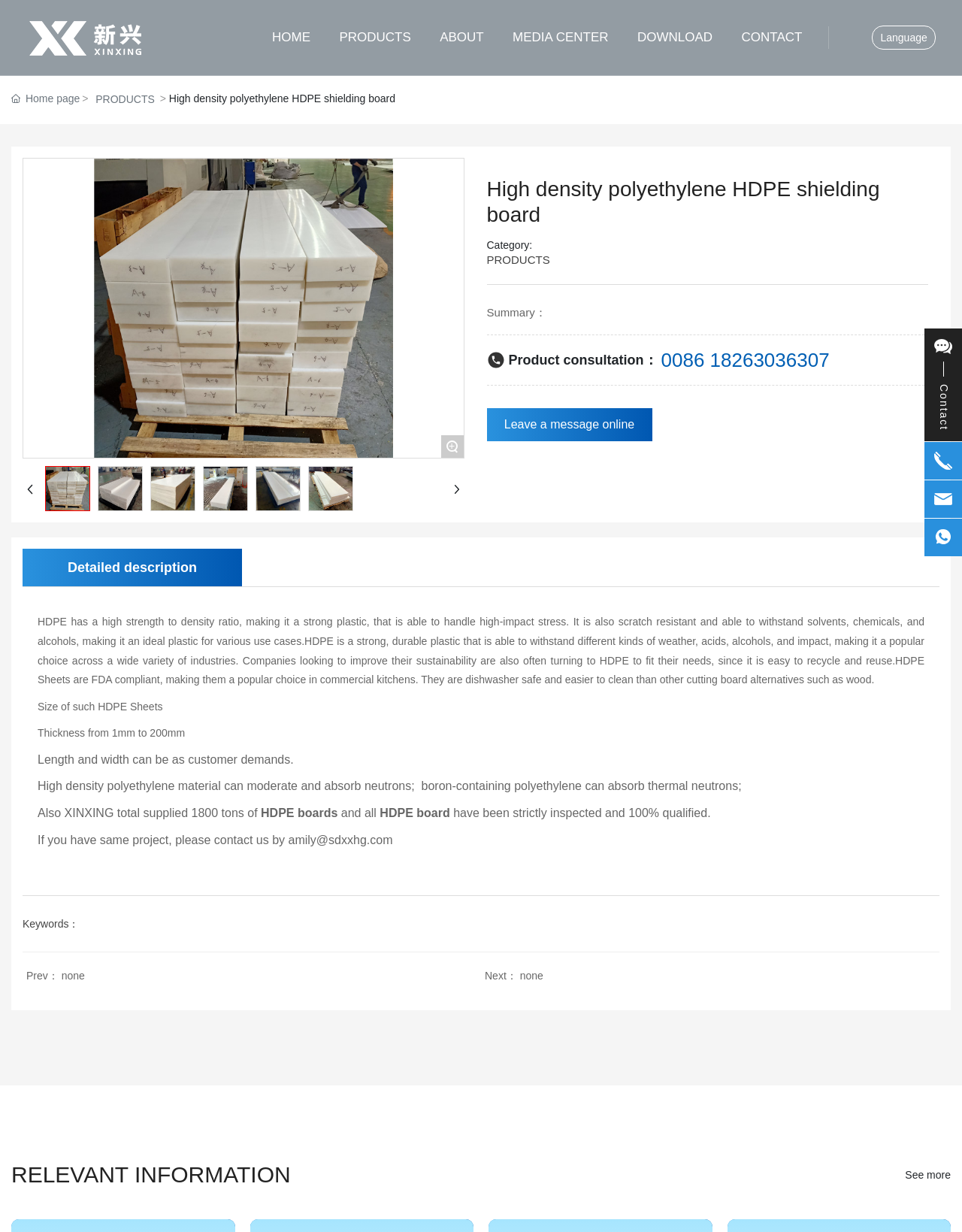Please identify the bounding box coordinates of the clickable area that will allow you to execute the instruction: "Click the CONTACT link".

[0.771, 0.0, 0.834, 0.061]